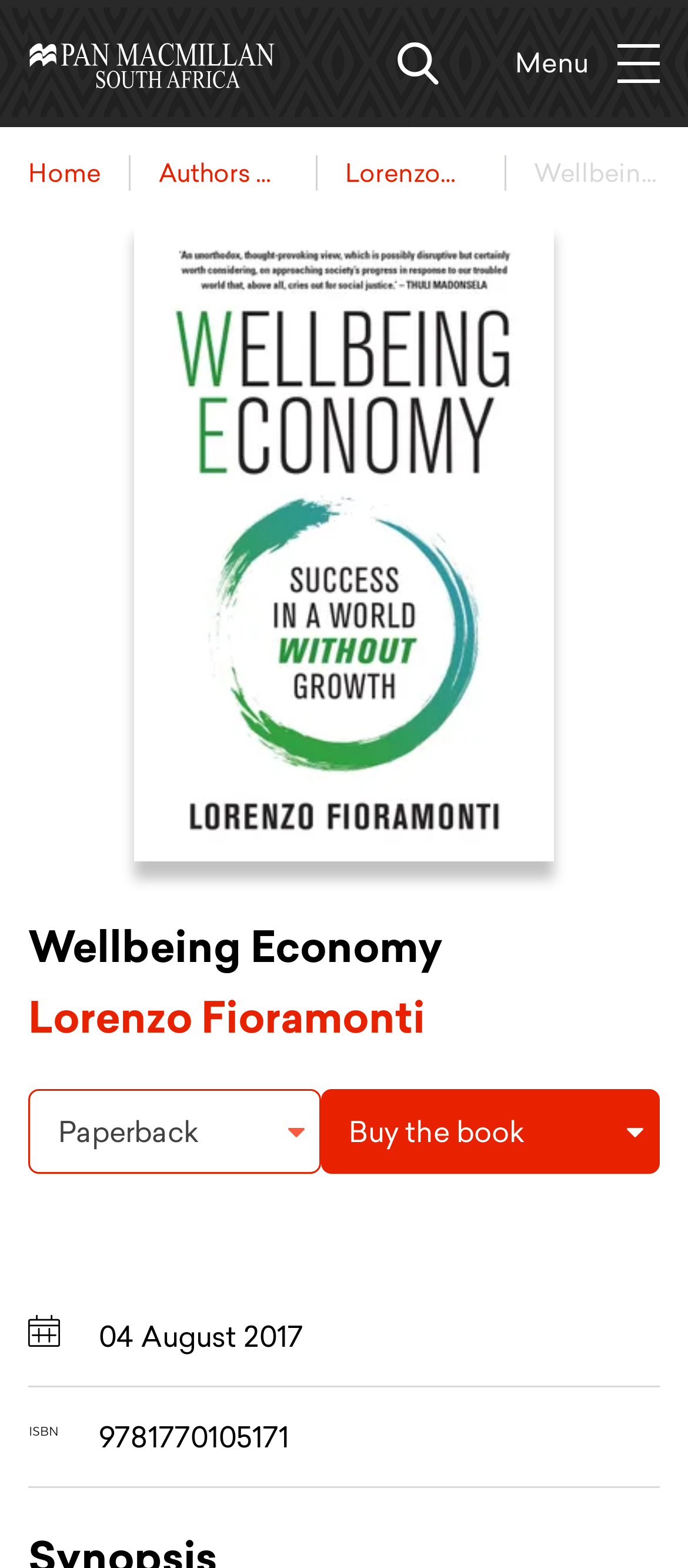Give a detailed overview of the webpage's appearance and contents.

The webpage is about the book "Wellbeing Economy" by Lorenzo Fioramonti. At the top left, there is a link to the "Home" page. Next to it, there is an image, likely the logo of the publisher, Pan Macmillan. On the top right, there is a "Menu" button.

Below the top navigation, there is a menu with four links: "Home", "Authors & Illustrators", "Lorenzo Fioramonti", and "Wellbeing Economy". The "Wellbeing Economy" link is positioned at the far right.

The main content of the page is a book description section. It features a large image of the book cover, which takes up most of the width of the page. Above the book cover, there are two headings: "Wellbeing Economy" and "Lorenzo Fioramonti". The author's name is also a link.

Below the book cover, there are two combo boxes, likely for selecting book formats or editions. Underneath, there is a figure with a caption that contains two lines of text: the publication date "04 August 2017" and the ISBN "9781770105171".